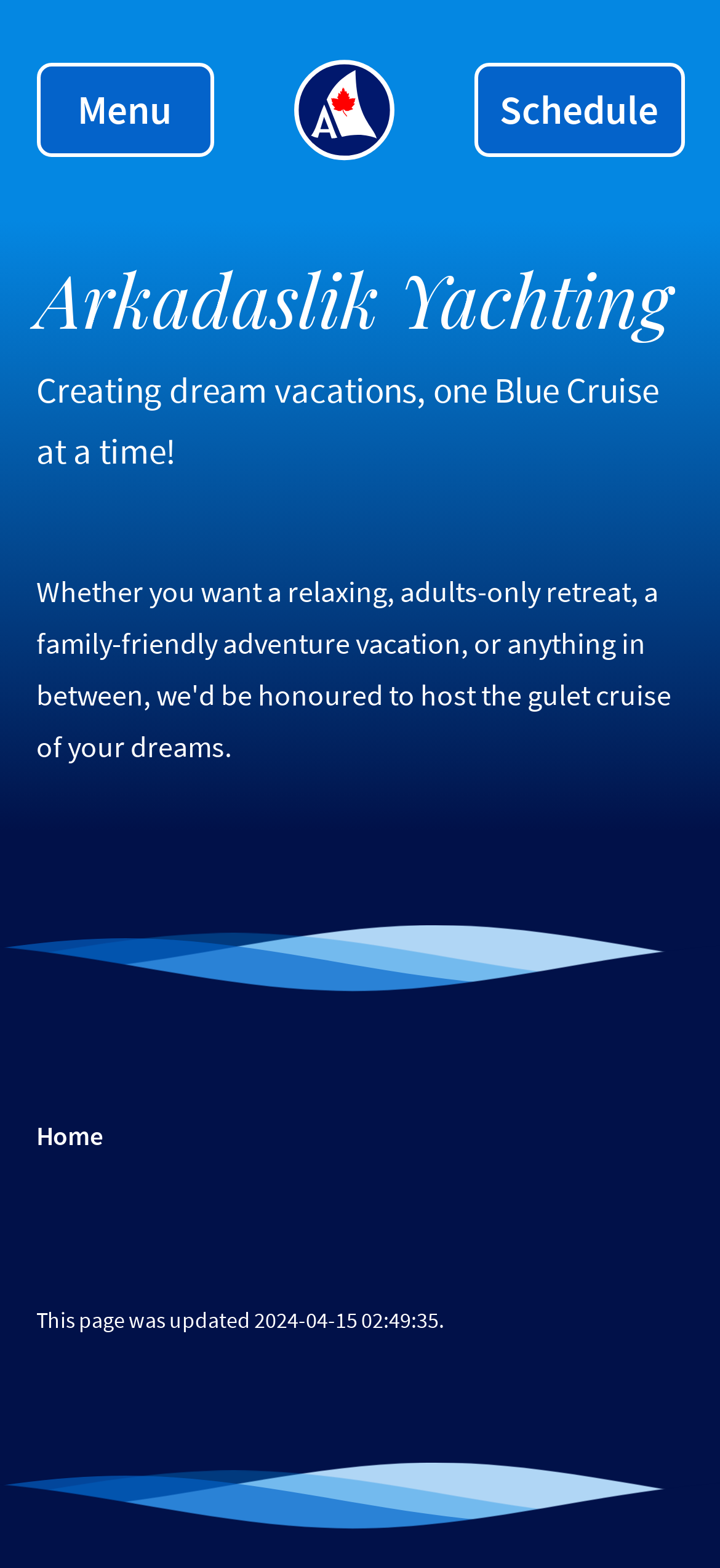Offer a detailed account of what is visible on the webpage.

The webpage is about Blue Cruise holidays, offering private and shared luxury travel experiences. At the top left corner, there is a button labeled "Menu". Next to it, on the top center, is the Arkadaslik Yachting logo, which is an image accompanied by a link. On the top right corner, there is a button labeled "Schedule". 

Below the top section, there is a heading that reads "Arkadaslik Yachting". Underneath the heading, there is a paragraph of text that summarizes the company's mission, stating "Creating dream vacations, one Blue Cruise at a time!". 

A large image takes up most of the middle section of the webpage, spanning from the left edge to the right edge. 

At the bottom left corner, there is a link labeled "Home". Below it, there is a small paragraph of text indicating when the page was last updated. At the very bottom of the webpage, there is another large image that spans the entire width of the page.